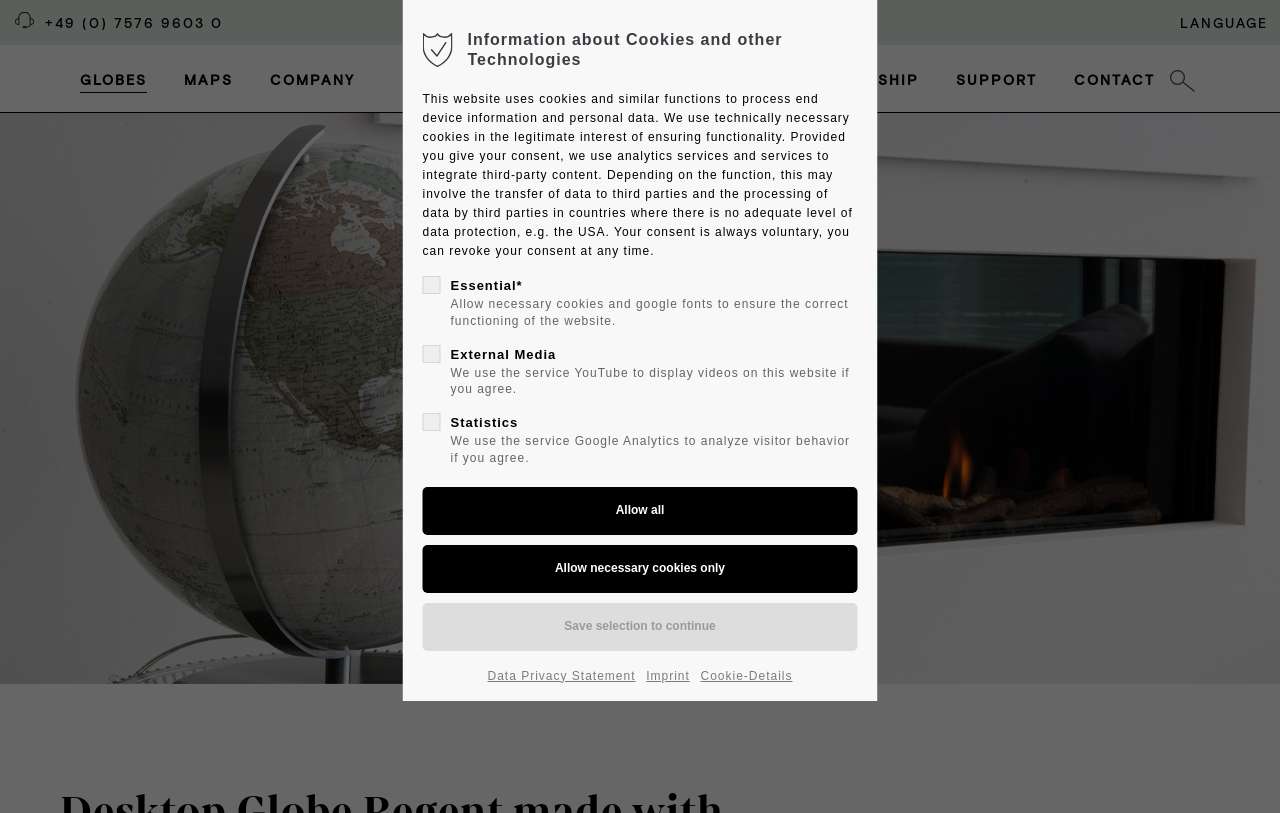Identify the bounding box coordinates of the region I need to click to complete this instruction: "View craftsmanship information".

[0.604, 0.059, 0.718, 0.138]